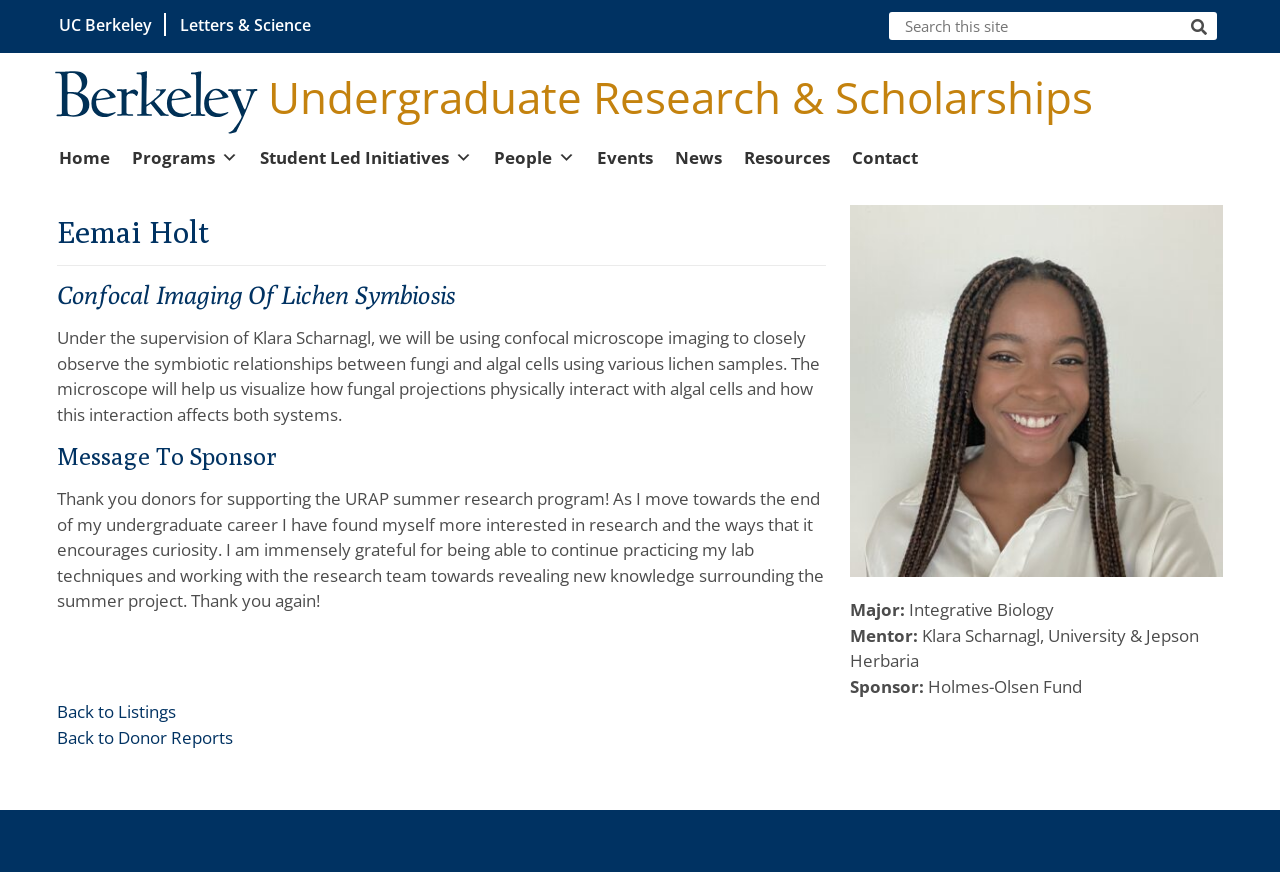What is the name of the fund that sponsored the research?
Give a detailed explanation using the information visible in the image.

The name of the fund that sponsored the research is the Holmes-Olsen Fund, which can be found in the section that lists the researcher's details, specifically in the 'Sponsor:' field.